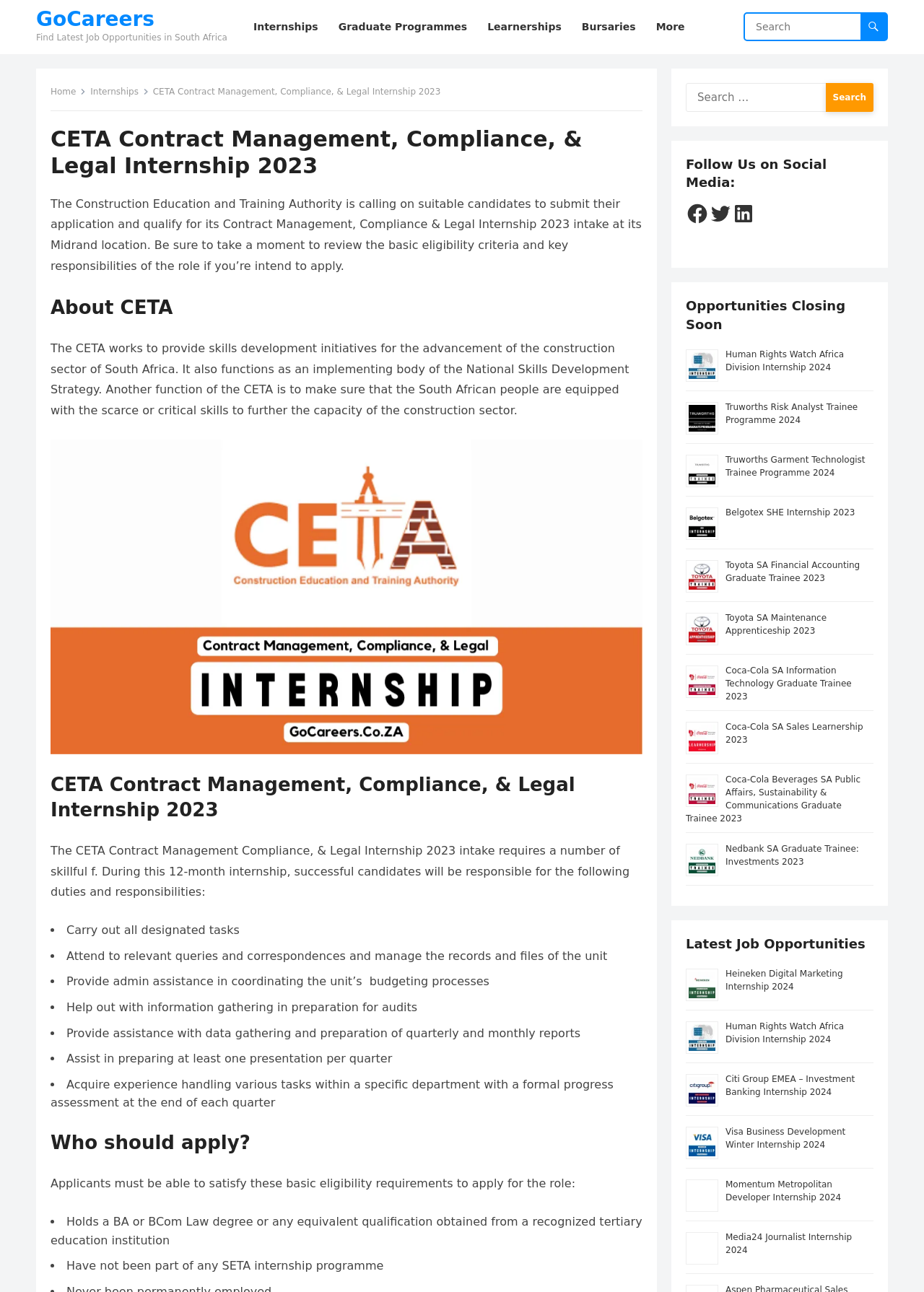Please identify the bounding box coordinates of the region to click in order to complete the given instruction: "Search for internships". The coordinates should be four float numbers between 0 and 1, i.e., [left, top, right, bottom].

[0.265, 0.0, 0.354, 0.042]